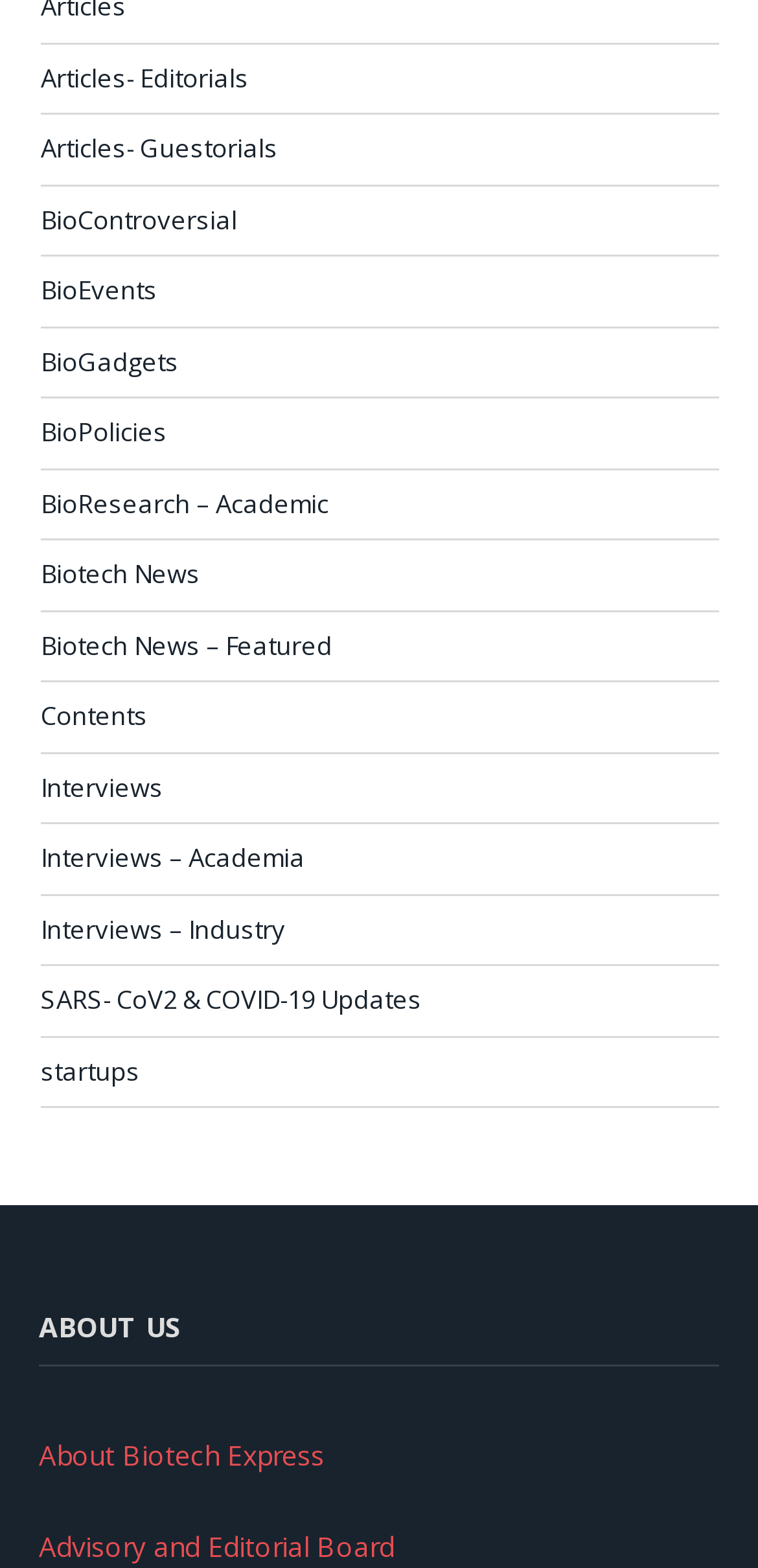Show the bounding box coordinates of the region that should be clicked to follow the instruction: "Learn about biotech express."

[0.051, 0.916, 0.428, 0.94]